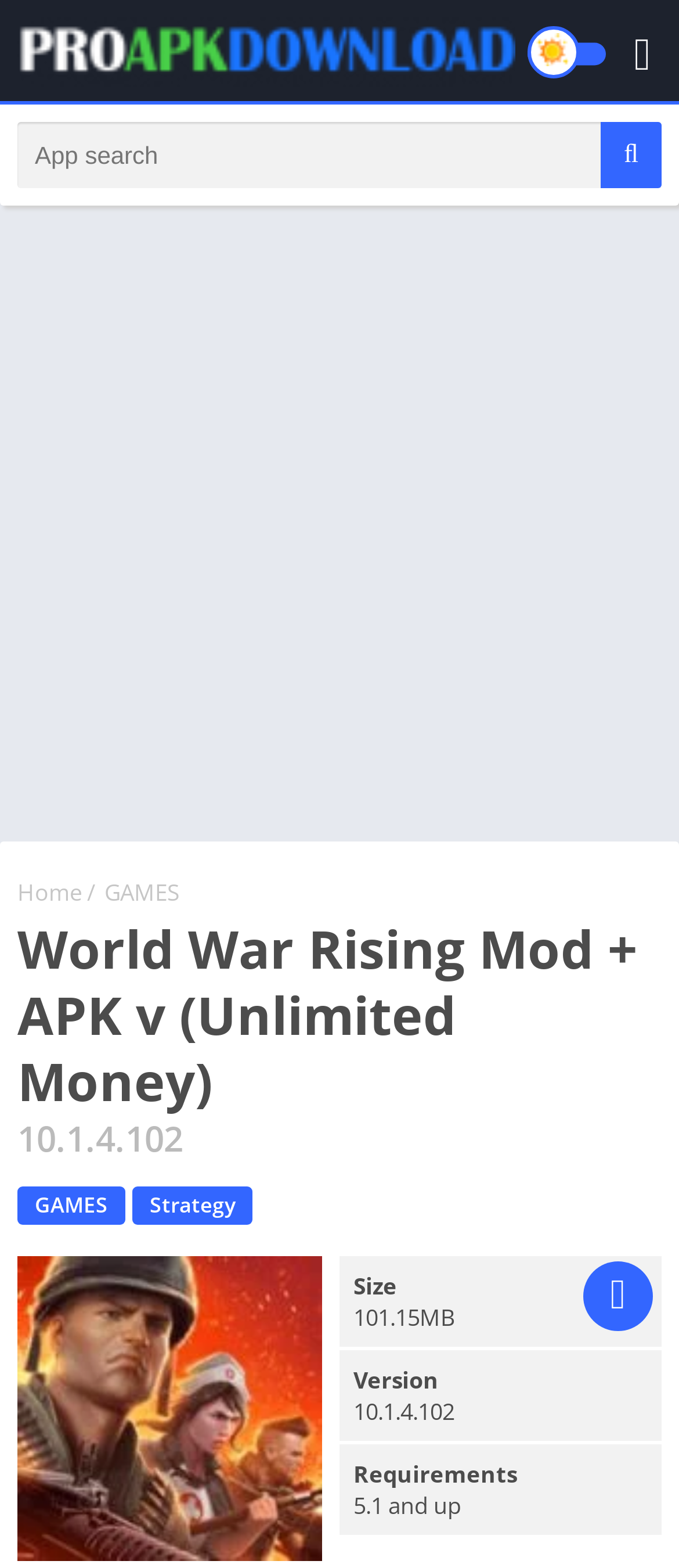Please determine the bounding box coordinates of the element's region to click in order to carry out the following instruction: "Download Mod Games & Apps for Android". The coordinates should be four float numbers between 0 and 1, i.e., [left, top, right, bottom].

[0.026, 0.011, 0.758, 0.056]